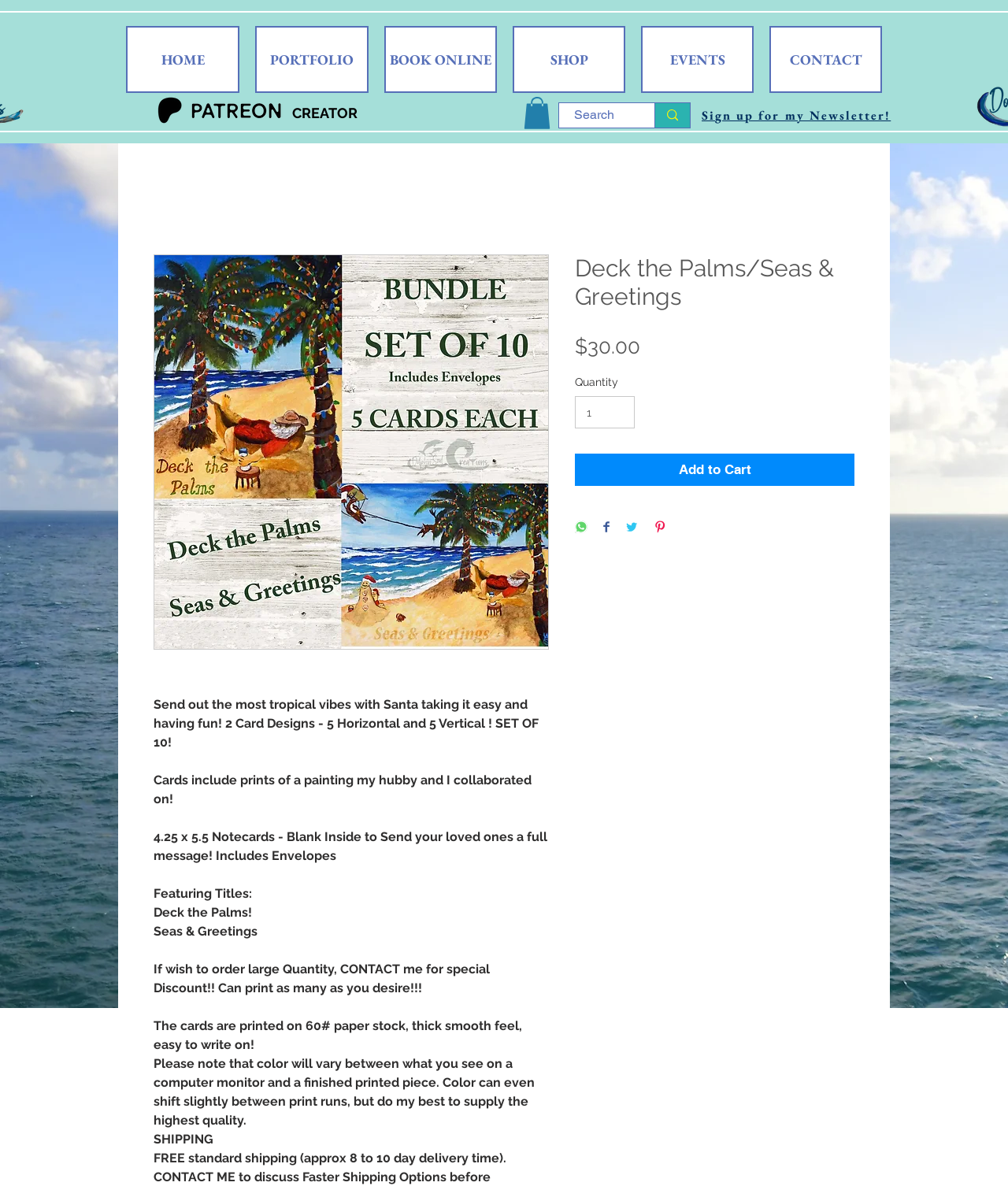Using the provided element description, identify the bounding box coordinates as (top-left x, top-left y, bottom-right x, bottom-right y). Ensure all values are between 0 and 1. Description: aria-label="Search" name="q" placeholder="Search"

[0.562, 0.085, 0.616, 0.11]